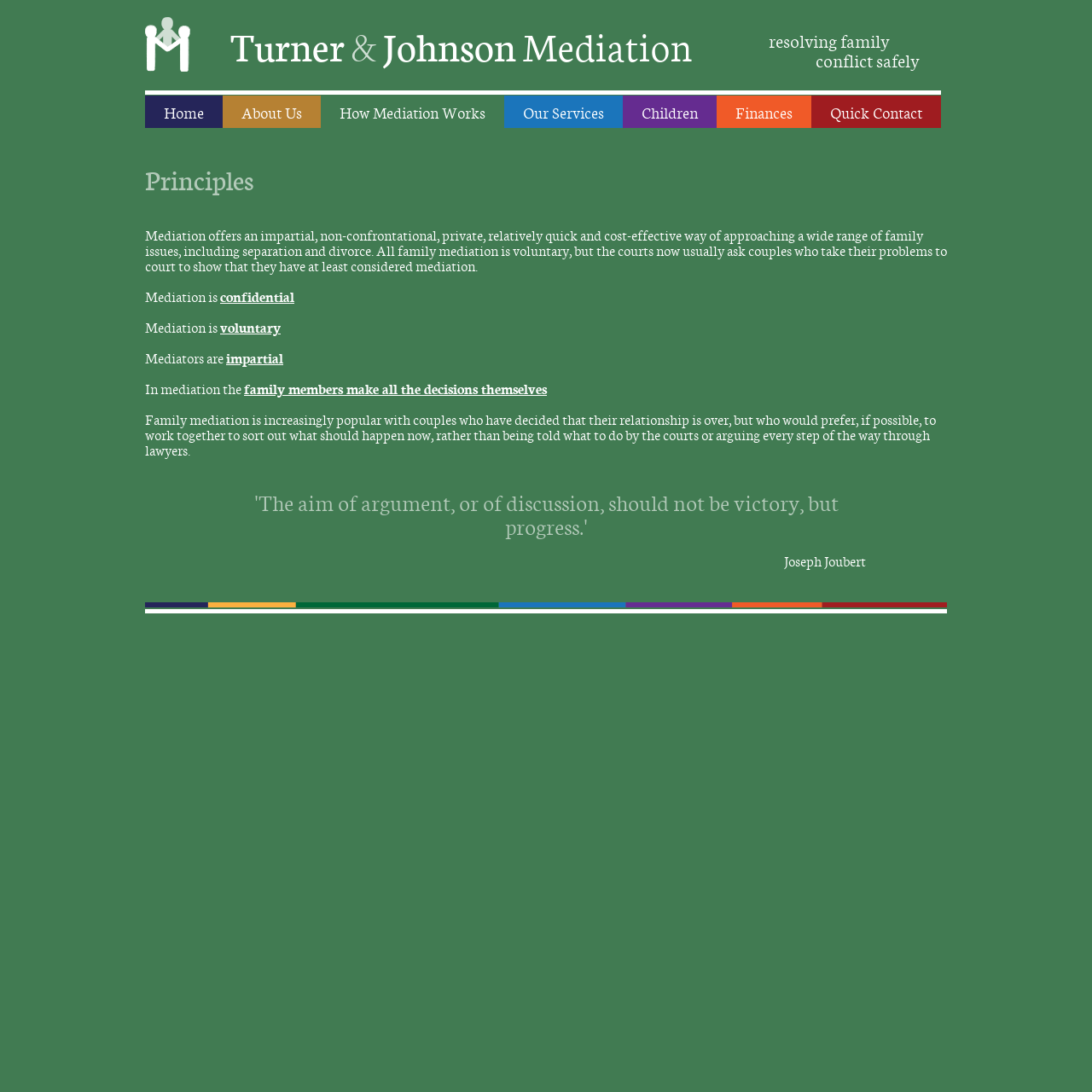Identify the bounding box coordinates of the clickable region necessary to fulfill the following instruction: "Click on the 'Home' link". The bounding box coordinates should be four float numbers between 0 and 1, i.e., [left, top, right, bottom].

[0.133, 0.088, 0.204, 0.117]